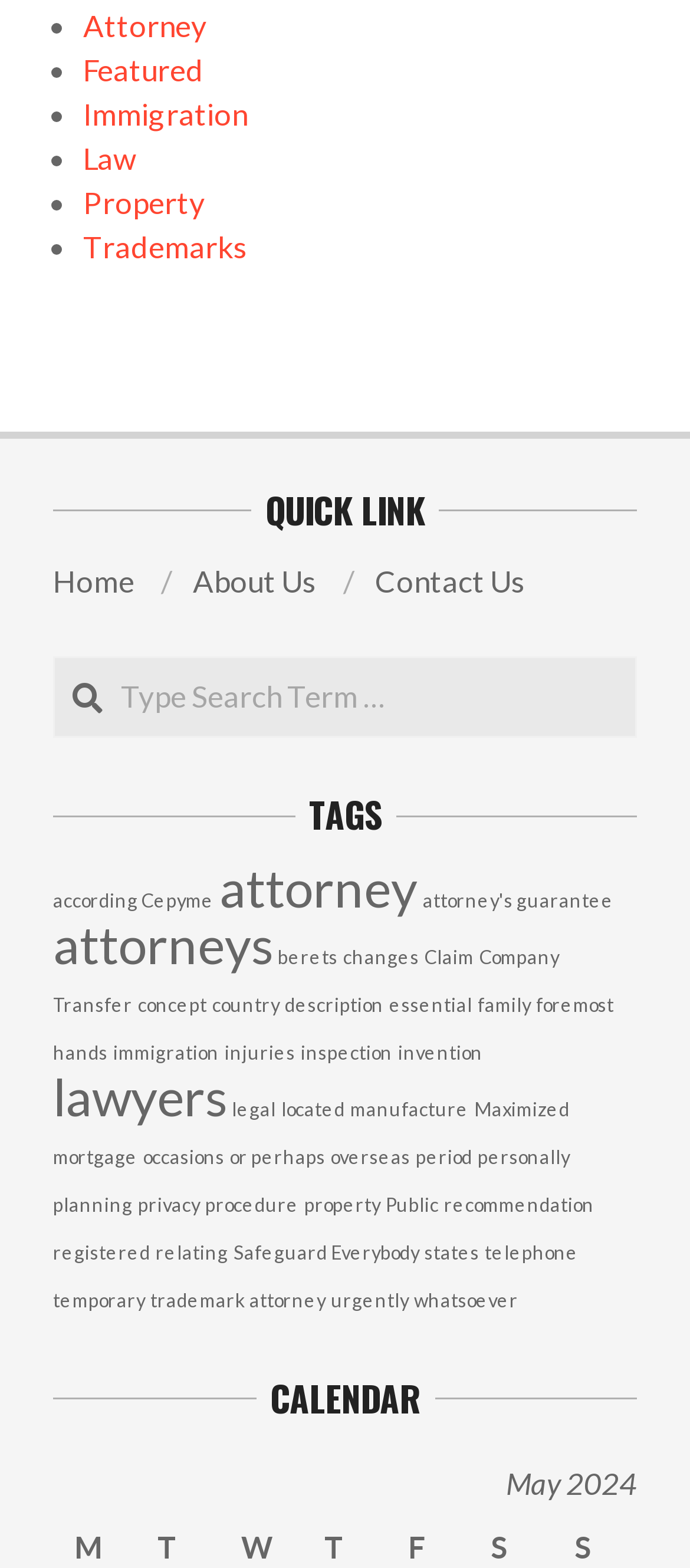Please specify the bounding box coordinates of the region to click in order to perform the following instruction: "Search for something".

[0.079, 0.42, 0.921, 0.47]